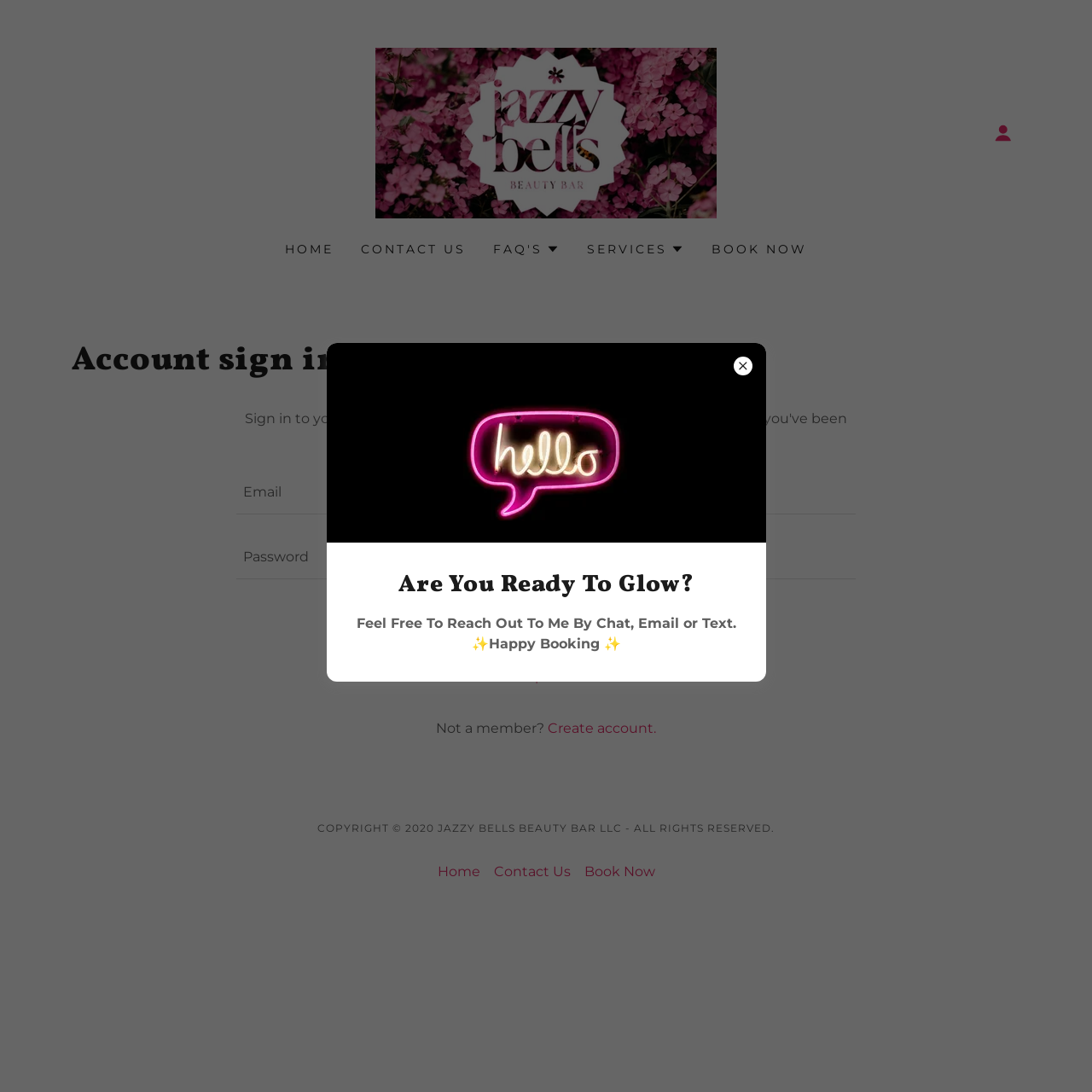Summarize the webpage comprehensively, mentioning all visible components.

This webpage appears to be a spa website, specifically Jazzy Bells Beauty Bar, where users can book appointments for skincare services. 

At the top of the page, there is a navigation menu with links to "HOME", "CONTACT US", "FAQ'S", "SERVICES", and "BOOK NOW". Each of these links has an associated image. 

Below the navigation menu, there is a section for account sign-in, where users can enter their email and password to log in. There are also options to reset passwords and create new accounts.

In the middle of the page, there is a prominent section with a heading "Are You Ready To Glow?" and a brief message encouraging users to reach out to the spa via chat, email, or text. This section also features two images.

At the bottom of the page, there is a copyright notice and a secondary navigation menu with links to "Home", "Contact Us", and "Book Now".